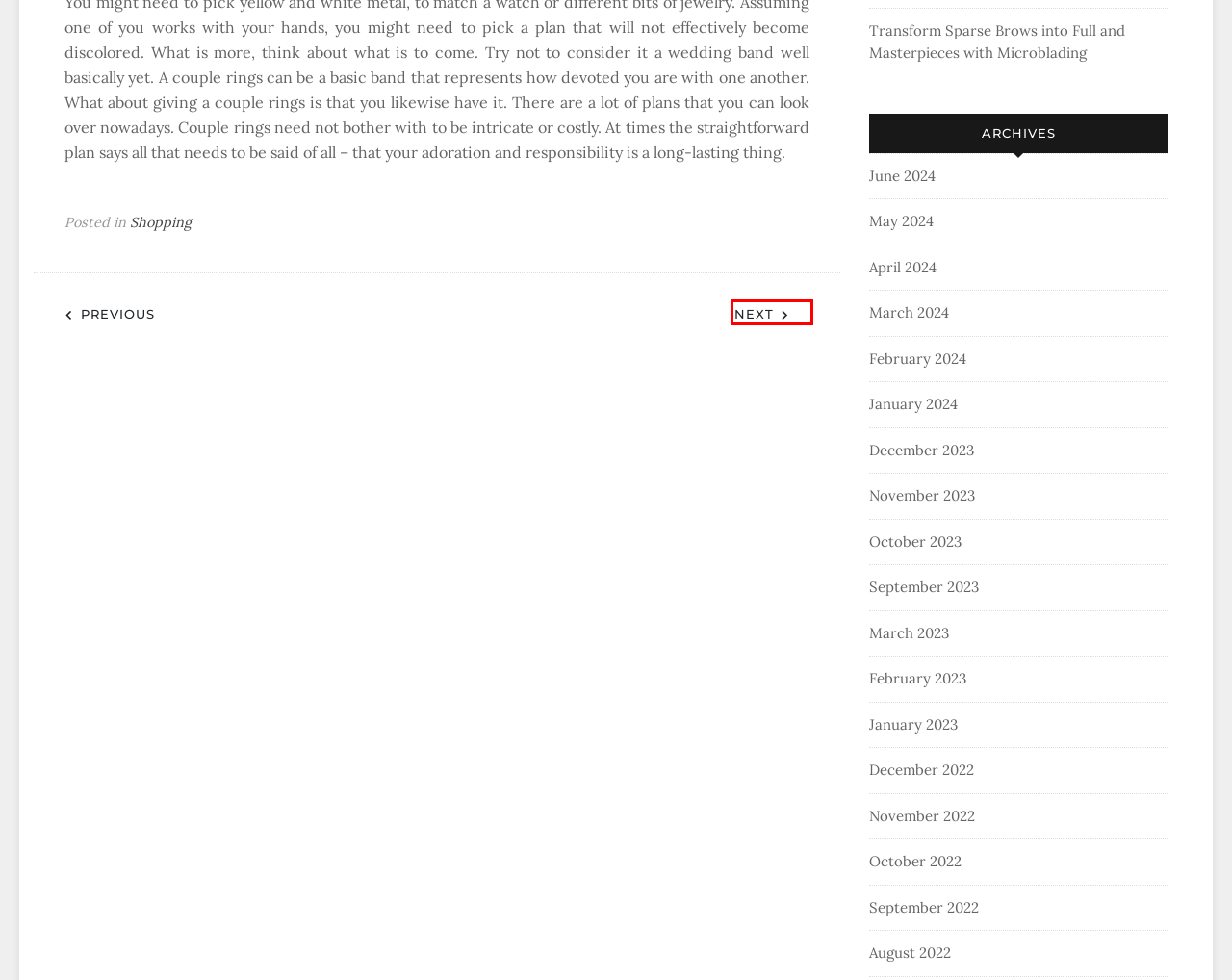Using the screenshot of a webpage with a red bounding box, pick the webpage description that most accurately represents the new webpage after the element inside the red box is clicked. Here are the candidates:
A. June 2024 – Fashion quotes
B. Top and Wonderful Network Marketing Organizations – Fashion quotes
C. October 2023 – Fashion quotes
D. Transform Sparse Brows into Full and Masterpieces with Microblading – Fashion quotes
E. February 2024 – Fashion quotes
F. May 2024 – Fashion quotes
G. February 2023 – Fashion quotes
H. Dispose of Your Undesirable Garbage and Scraps with Junk Removal – Fashion quotes

H